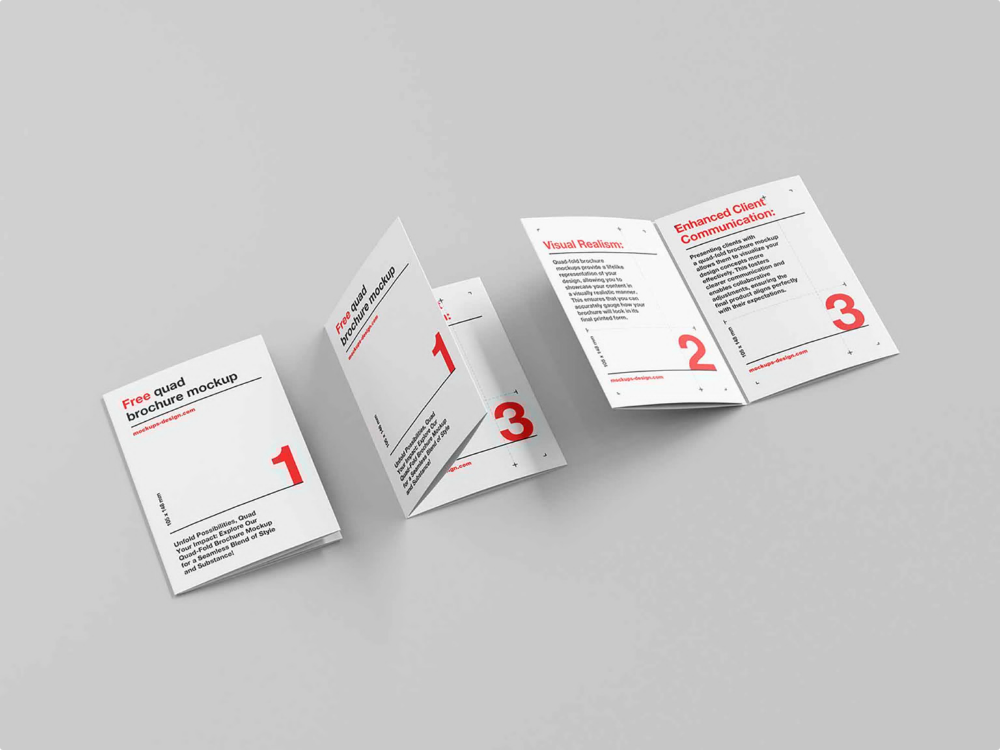Compose an extensive description of the image.

The image showcases a free quad fold brochure mockup presented in a visually appealing arrangement. The mockup displays four panels, with one panel prominently featuring the title "Free quad brochure mockup" alongside a website link for further access. Each of the other panels highlights key features: "Visual Realism," emphasizing the realistic presentation of designs, and "Enhanced Client Communication," which discusses the benefits of presenting designs in a polished format. The overall design is clean and modern, with a minimalistic color scheme that uses bold red text to draw attention to important details. This mockup is an ideal tool for designers looking to showcase their work in an effective and attractive manner, allowing for easy customization and presentation to clients or inclusion in portfolios.